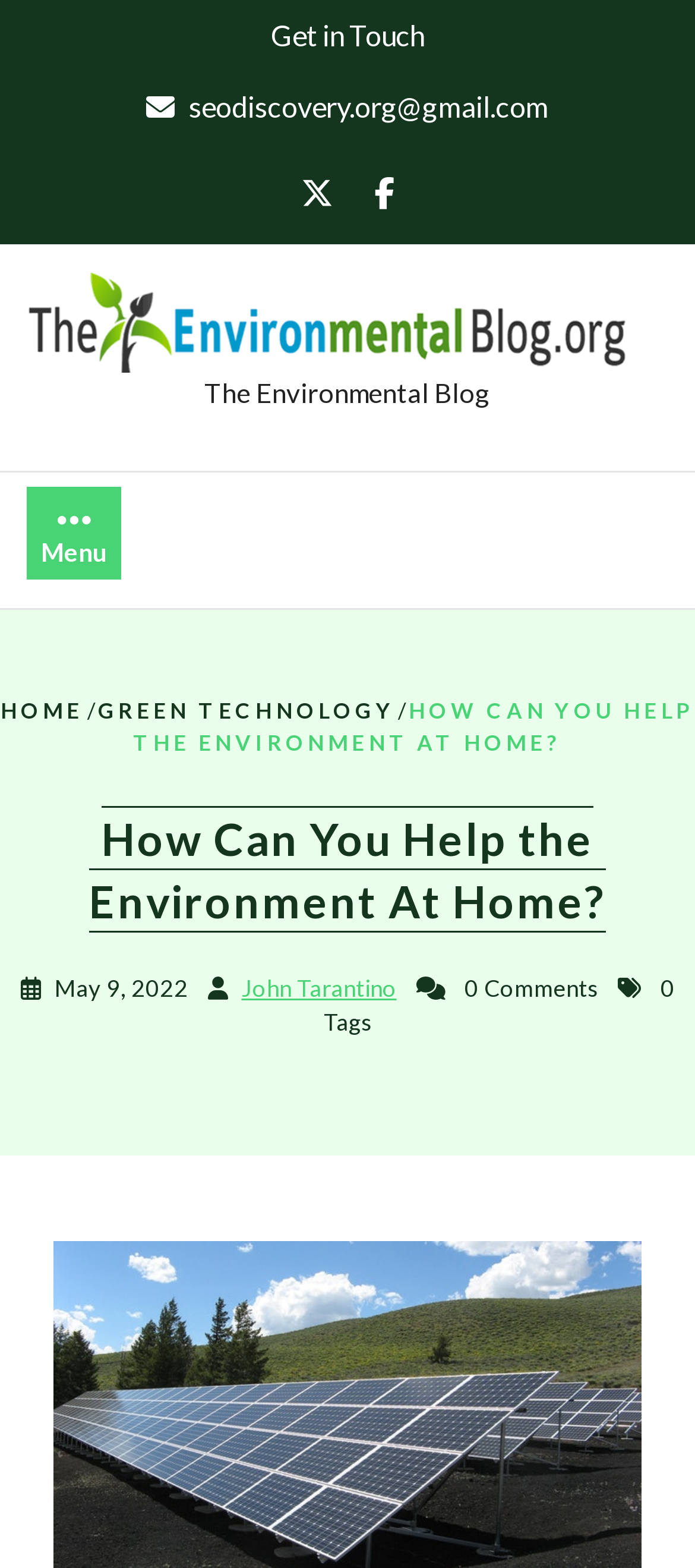What is the email address to get in touch?
Give a single word or phrase as your answer by examining the image.

seodiscovery.org@gmail.com